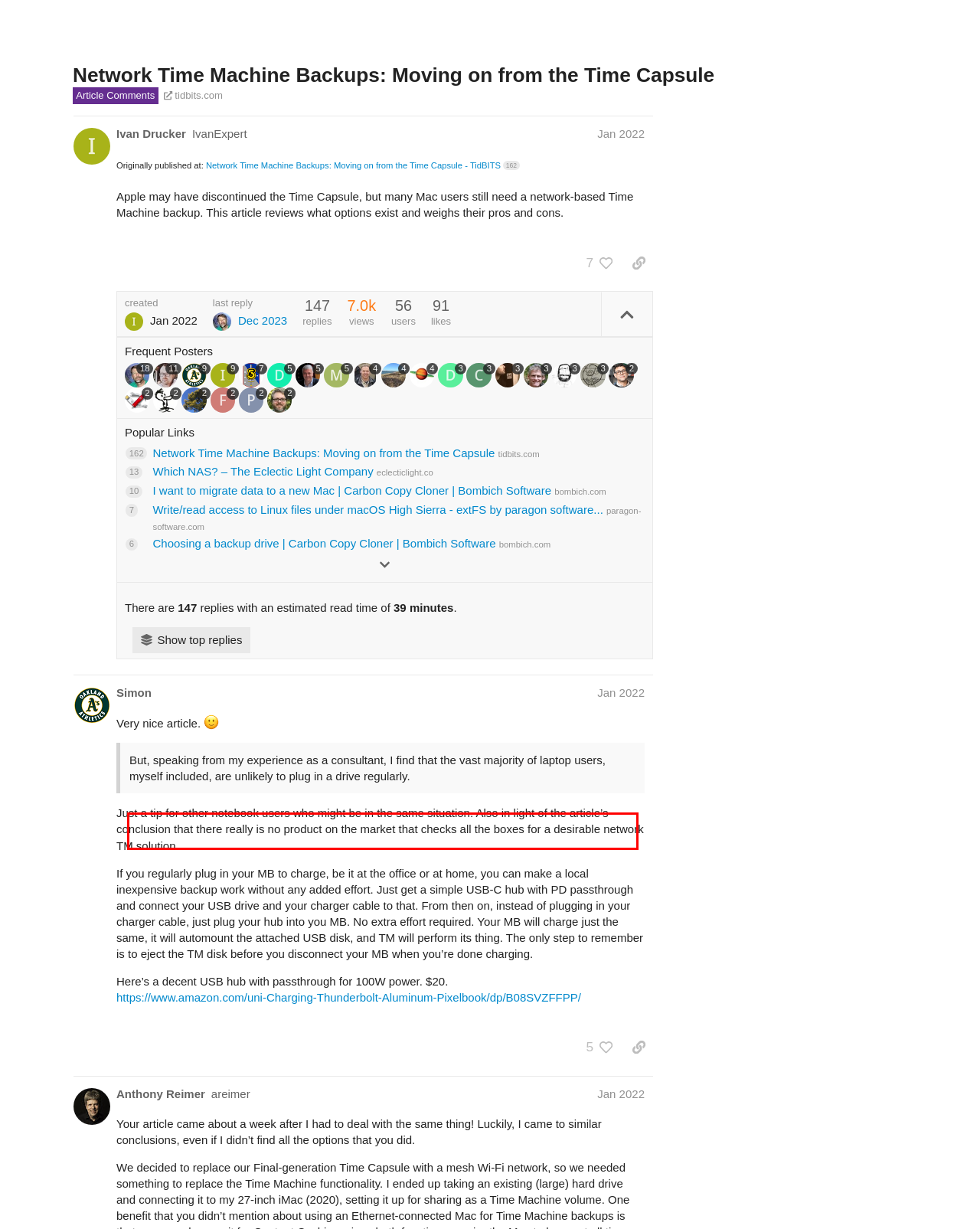Analyze the screenshot of a webpage where a red rectangle is bounding a UI element. Extract and generate the text content within this red bounding box.

Where is it available at that price? On the Paragon page it’s listed at $39.95. I also checked whether there was a discount for TidBITS subscribers, but none is listed.